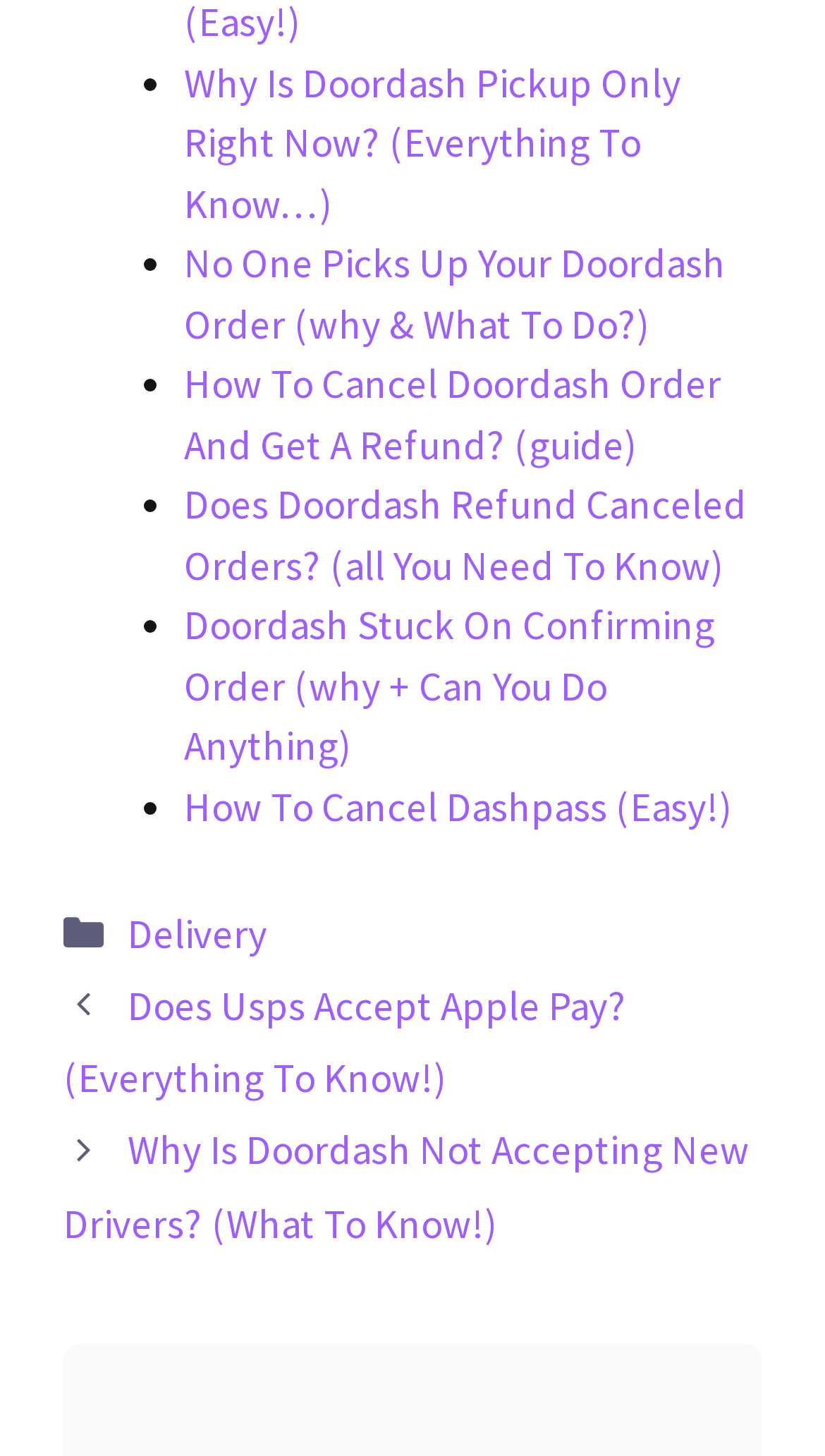What is the purpose of the 'Previous' and 'Next' buttons?
Please provide a single word or phrase based on the screenshot.

Post navigation